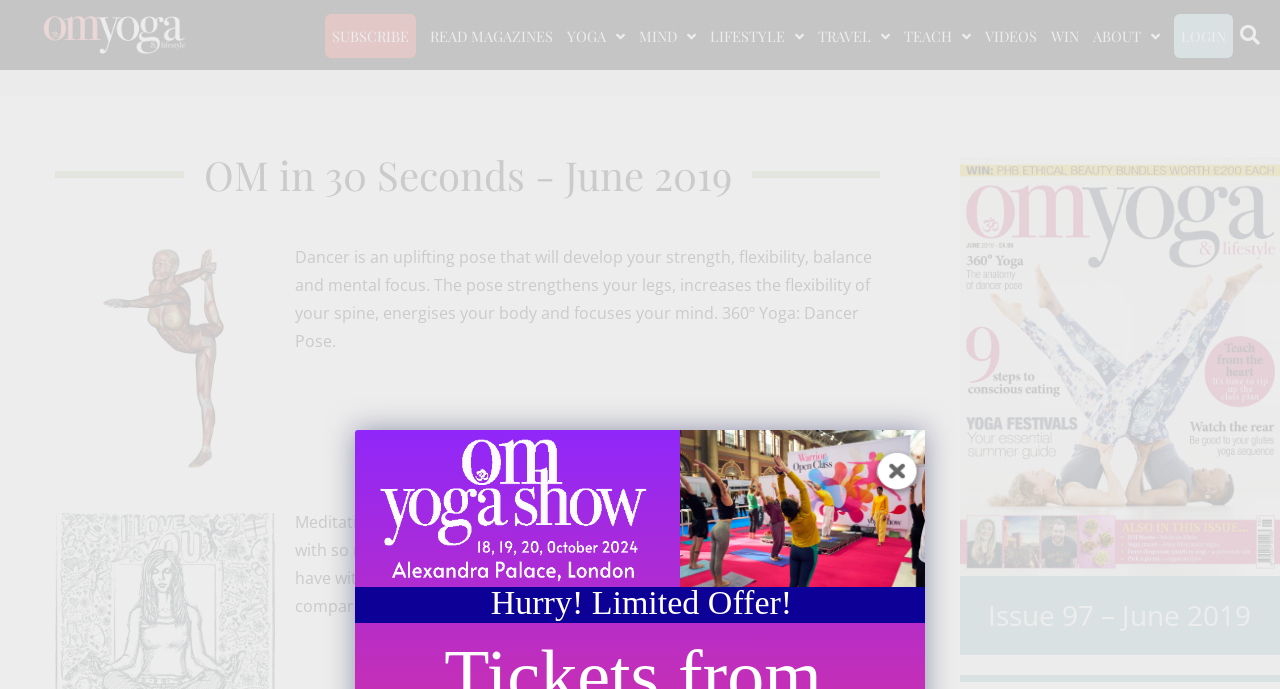Is there a search function on the webpage?
Give a detailed response to the question by analyzing the screenshot.

I found a link with the text 'Search' that has a popup menu, indicating that there is a search function on the webpage.